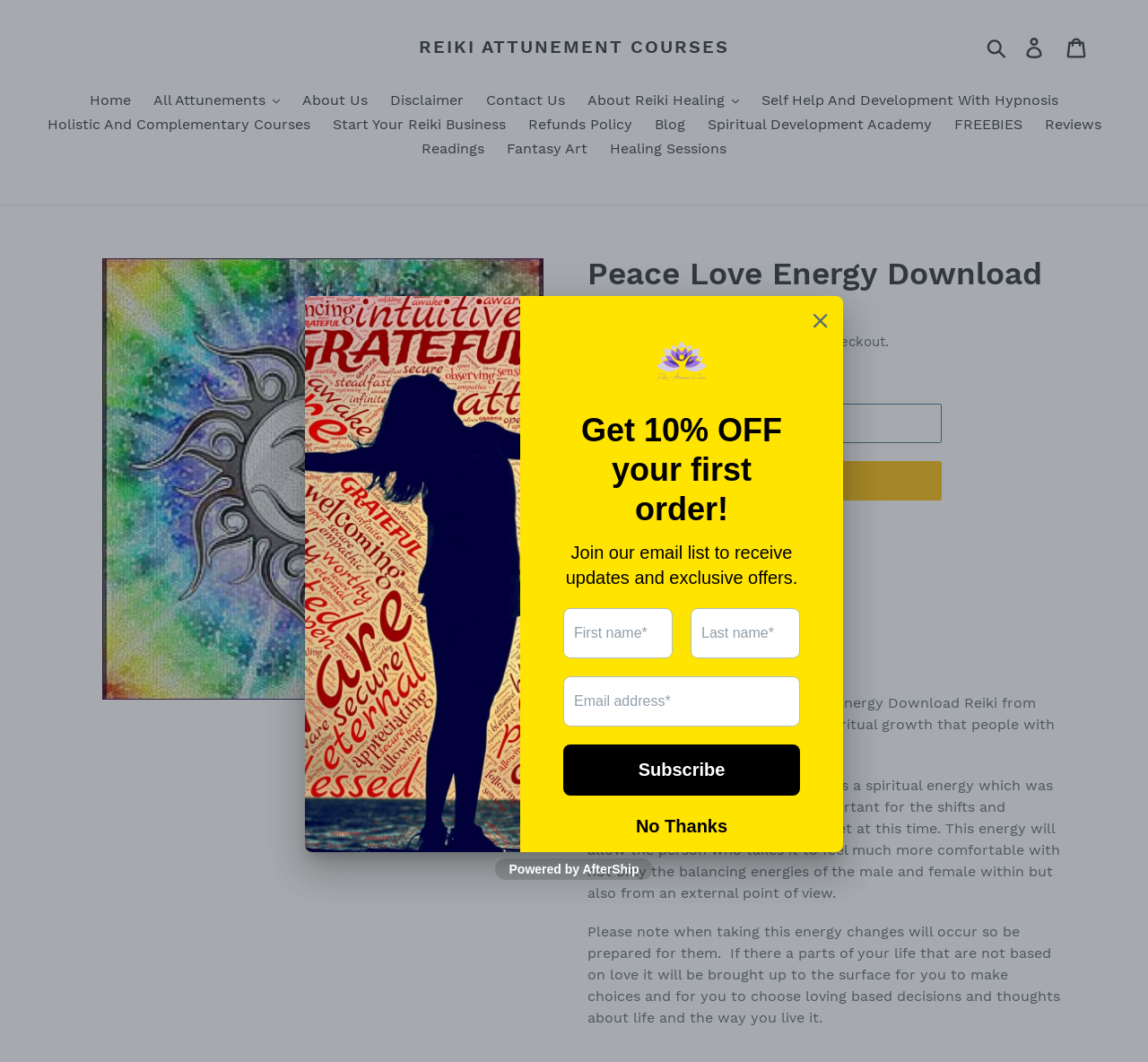What is the name of the person associated with the Peace Love Energy Download Reiki?
Based on the visual content, answer with a single word or a brief phrase.

Hari Andri Winarso